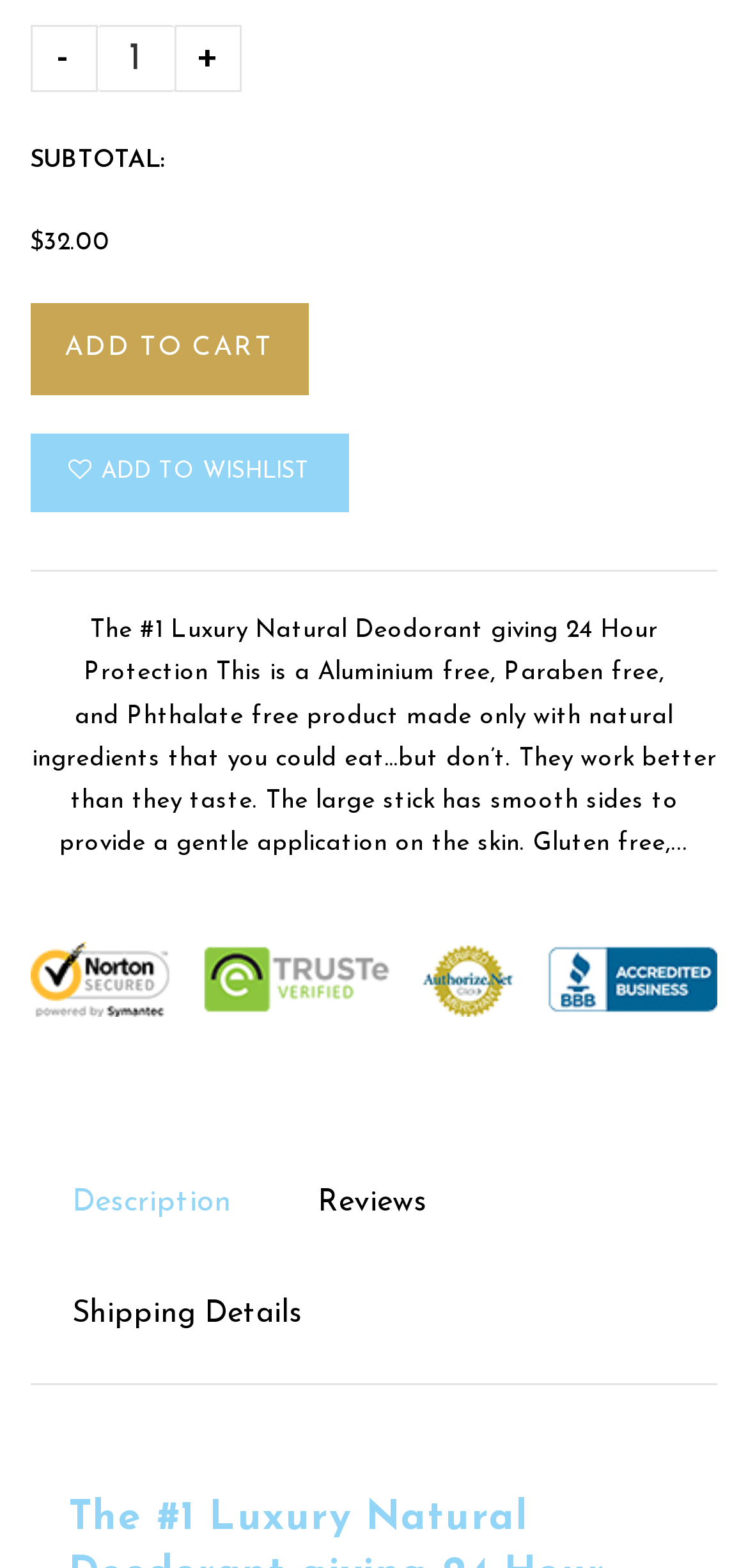Please provide a comprehensive response to the question based on the details in the image: What is the price of the product?

I found the price of the product by looking at the text 'SUBTOTAL:' and the corresponding value '$32.00' which is located below it.